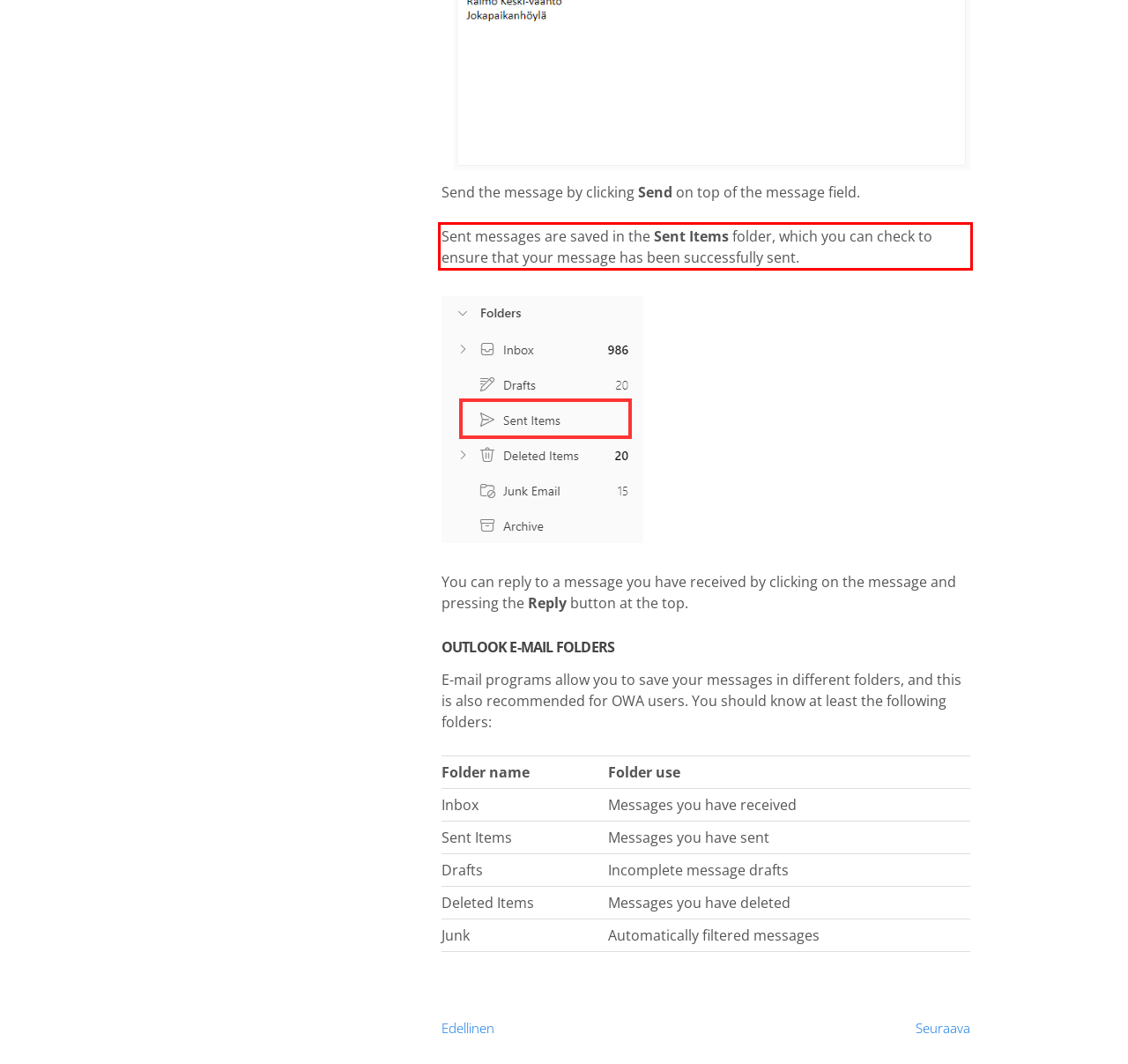Locate the red bounding box in the provided webpage screenshot and use OCR to determine the text content inside it.

Sent messages are saved in the Sent Items folder, which you can check to ensure that your message has been successfully sent.